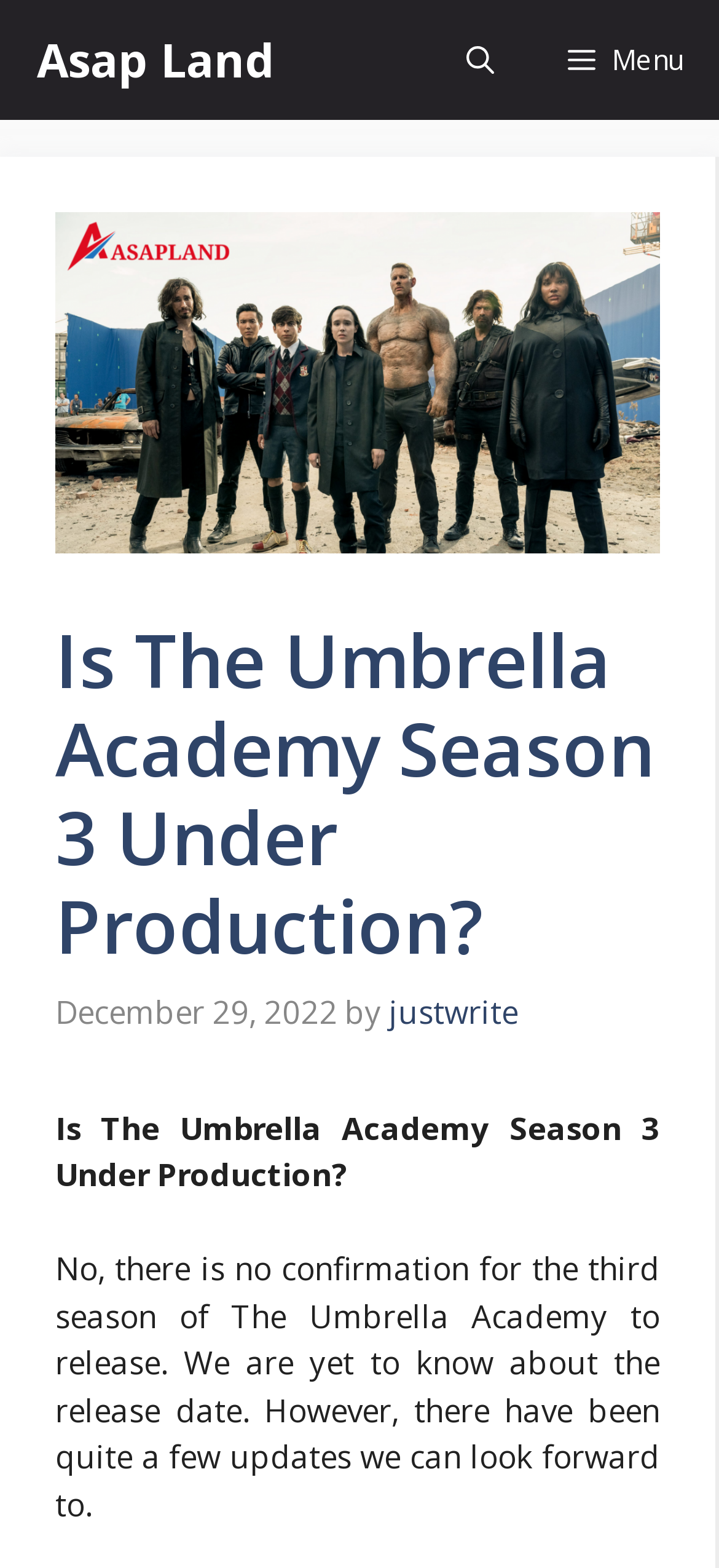What is the website's name?
Based on the image, give a one-word or short phrase answer.

Asap Land